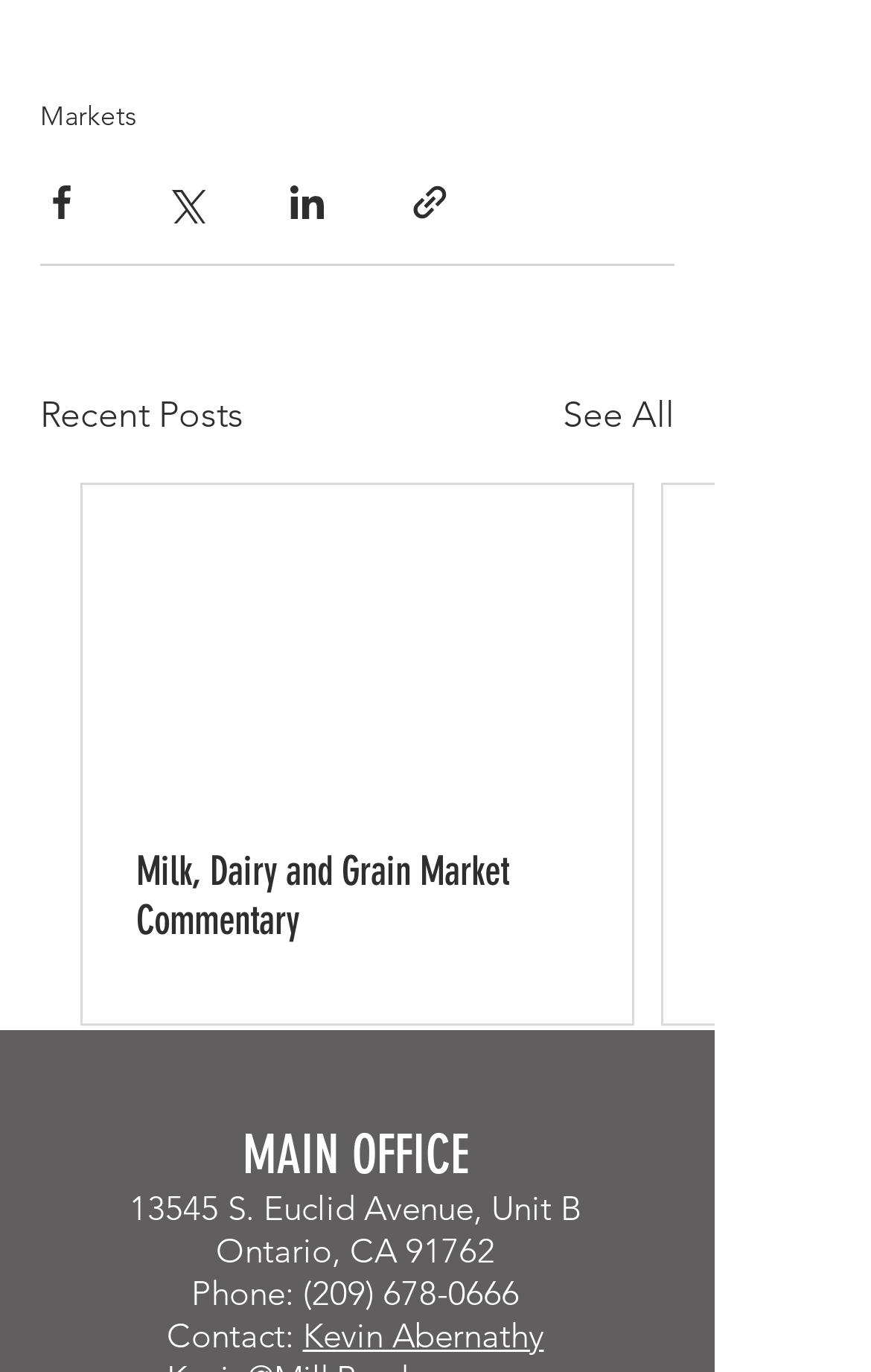Identify the bounding box coordinates of the clickable region necessary to fulfill the following instruction: "View Recent Posts". The bounding box coordinates should be four float numbers between 0 and 1, i.e., [left, top, right, bottom].

[0.046, 0.283, 0.279, 0.322]